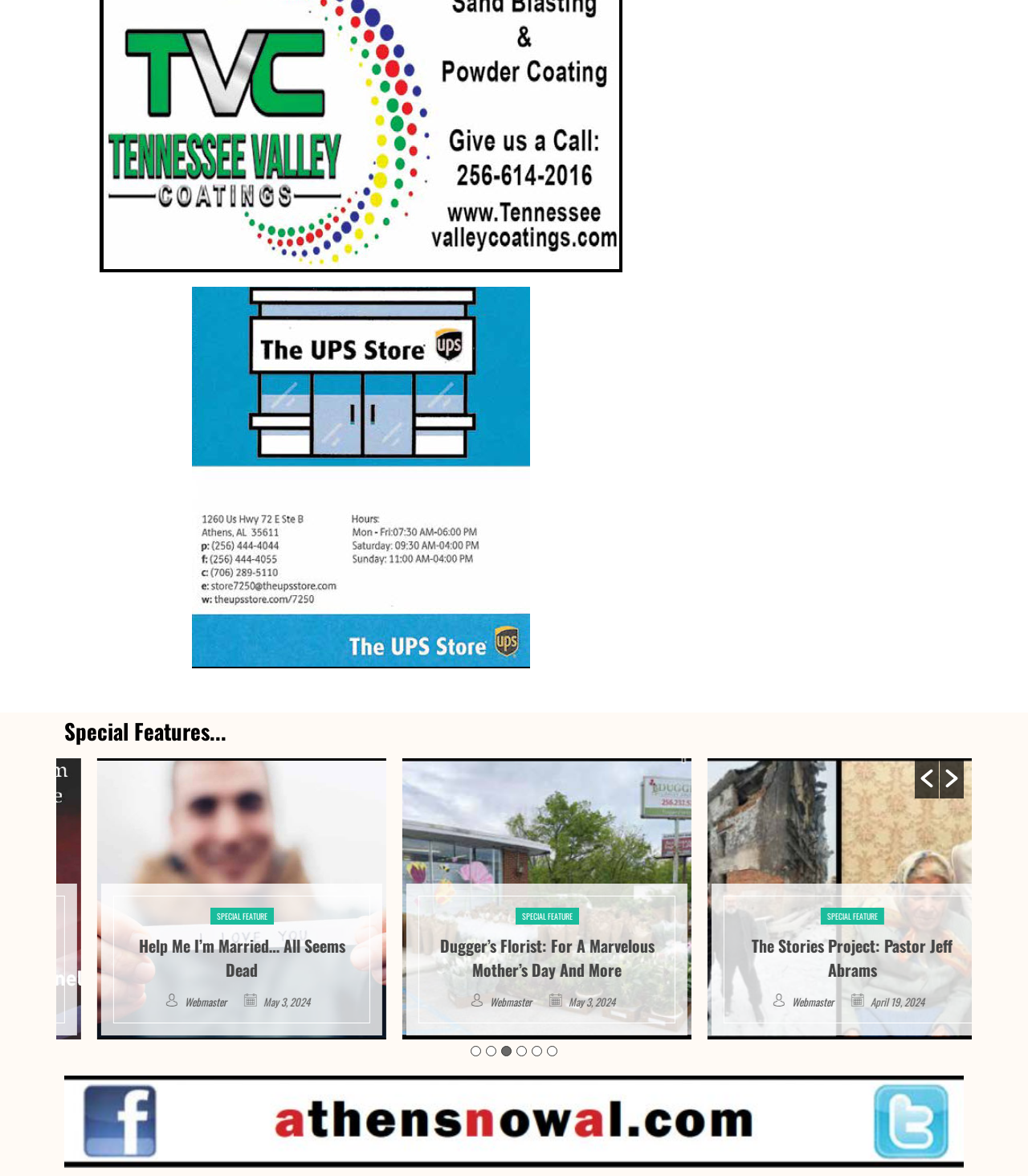How many buttons are visible in the toolbar?
Using the visual information, reply with a single word or short phrase.

2